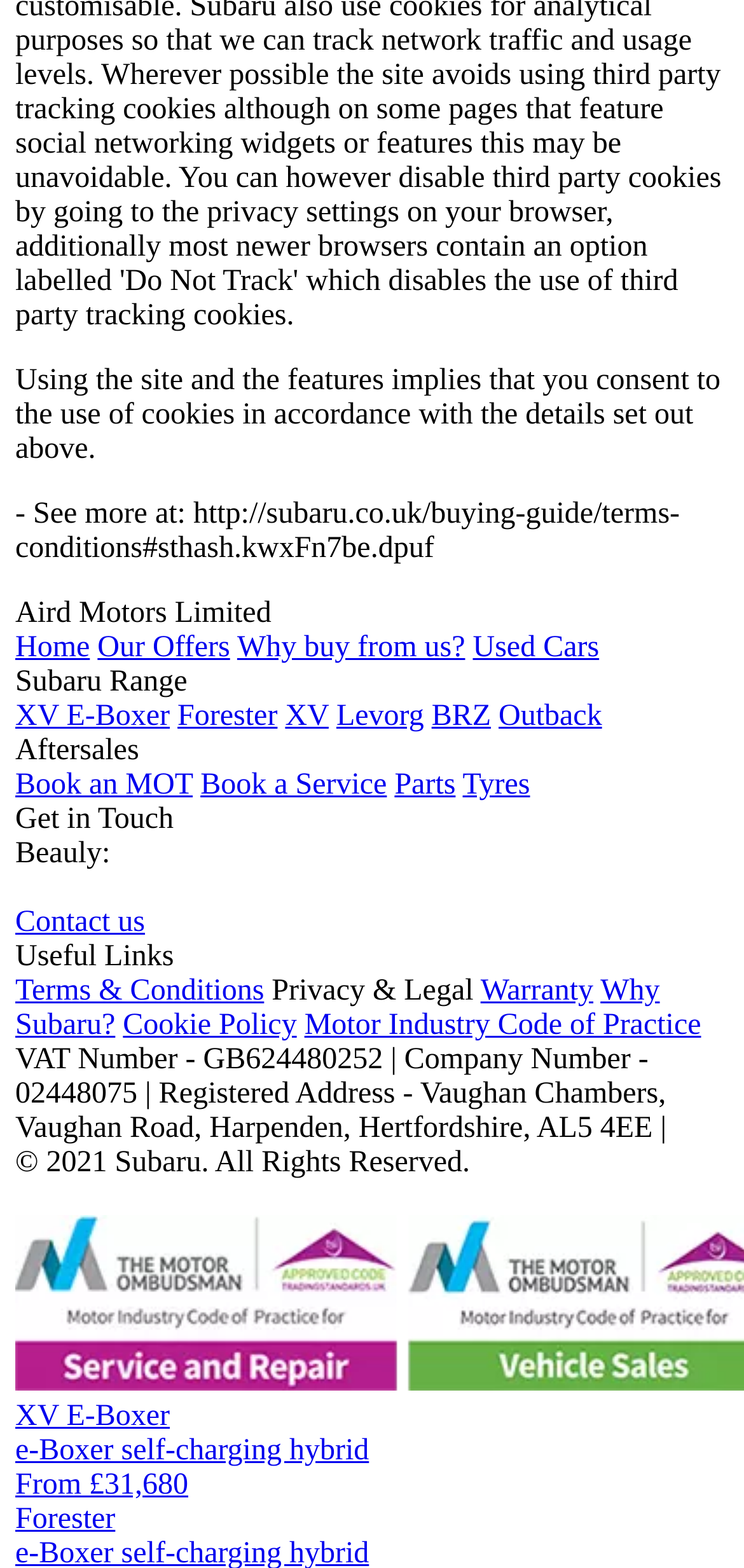What is the company name?
Please respond to the question with a detailed and well-explained answer.

The company name can be found in the contentinfo section of the webpage, where it is stated as 'Aird Motors Limited'.